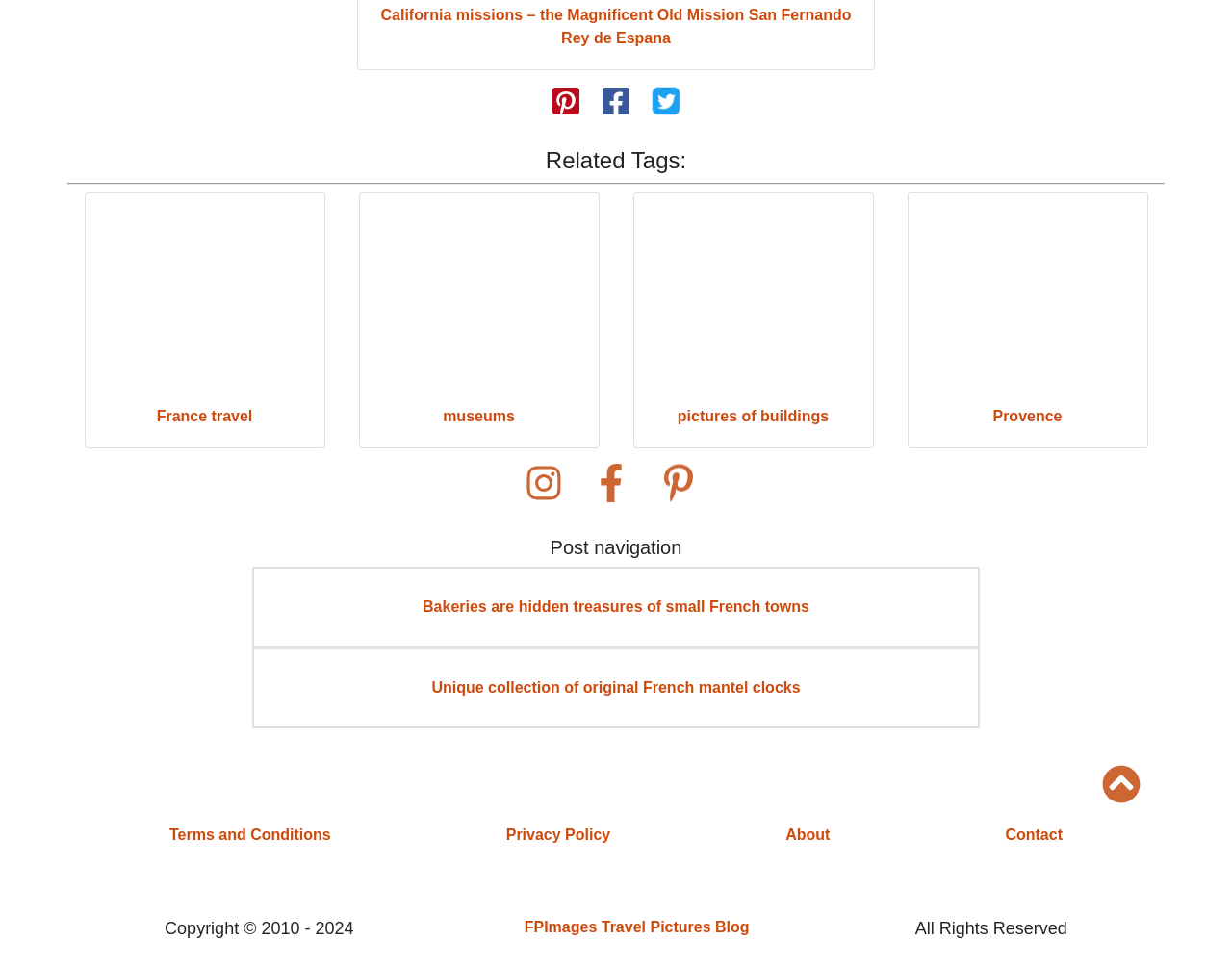Provide the bounding box coordinates of the HTML element this sentence describes: "Provence". The bounding box coordinates consist of four float numbers between 0 and 1, i.e., [left, top, right, bottom].

[0.806, 0.423, 0.862, 0.44]